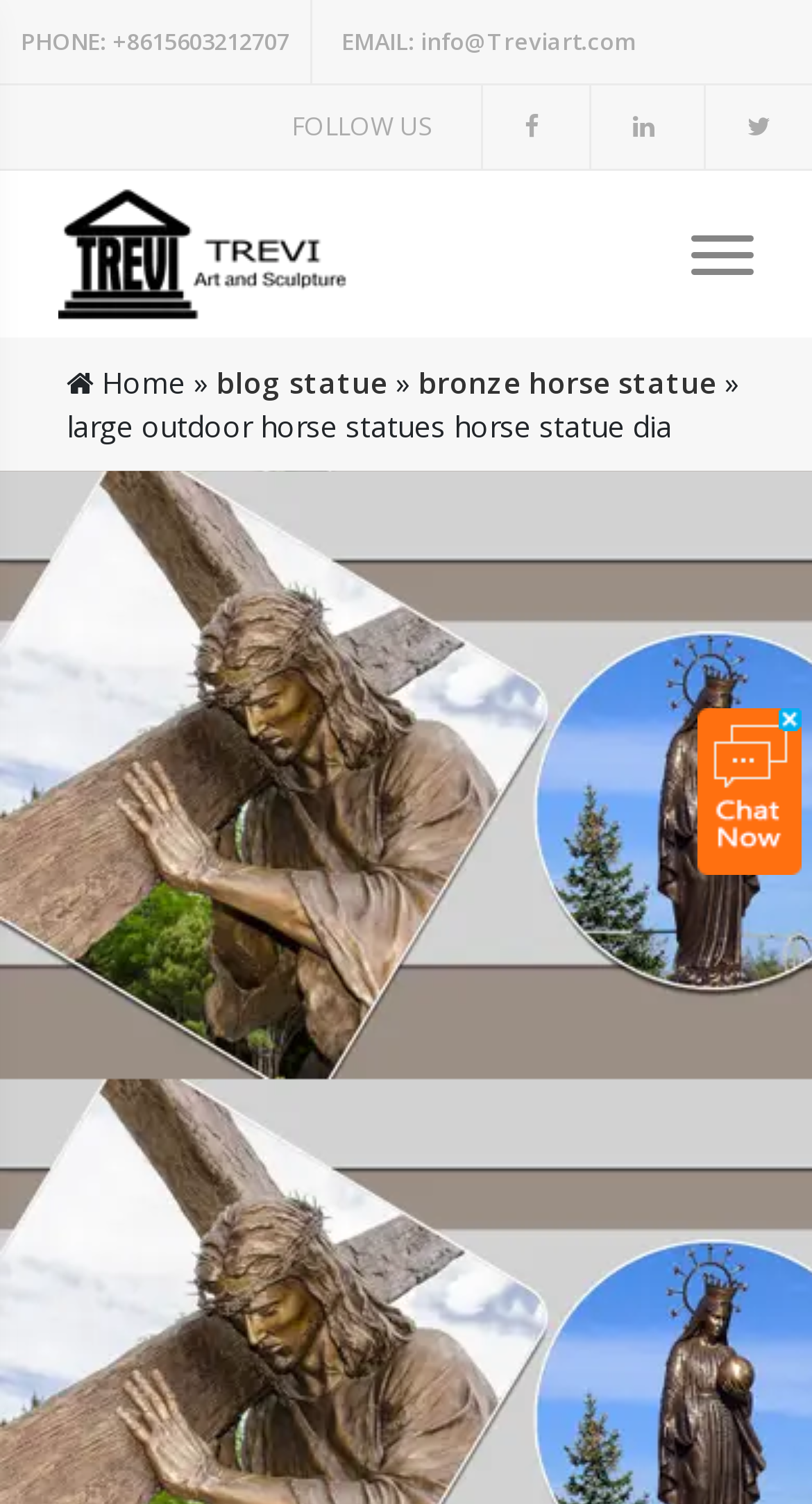Can you pinpoint the bounding box coordinates for the clickable element required for this instruction: "View large outdoor horse statues"? The coordinates should be four float numbers between 0 and 1, i.e., [left, top, right, bottom].

[0.072, 0.12, 0.431, 0.217]